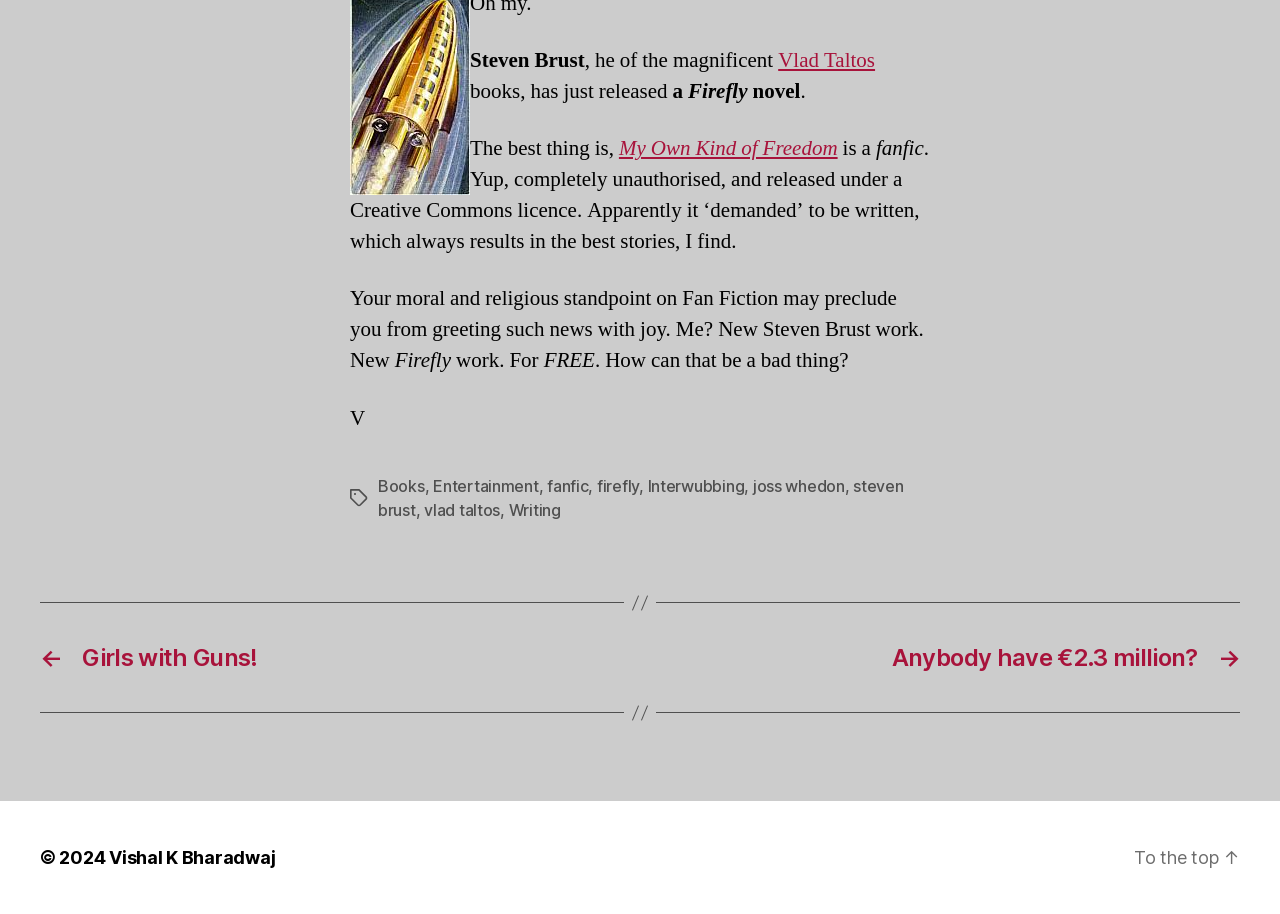Locate the bounding box coordinates of the clickable area needed to fulfill the instruction: "Explore the category of Books".

[0.295, 0.521, 0.332, 0.543]